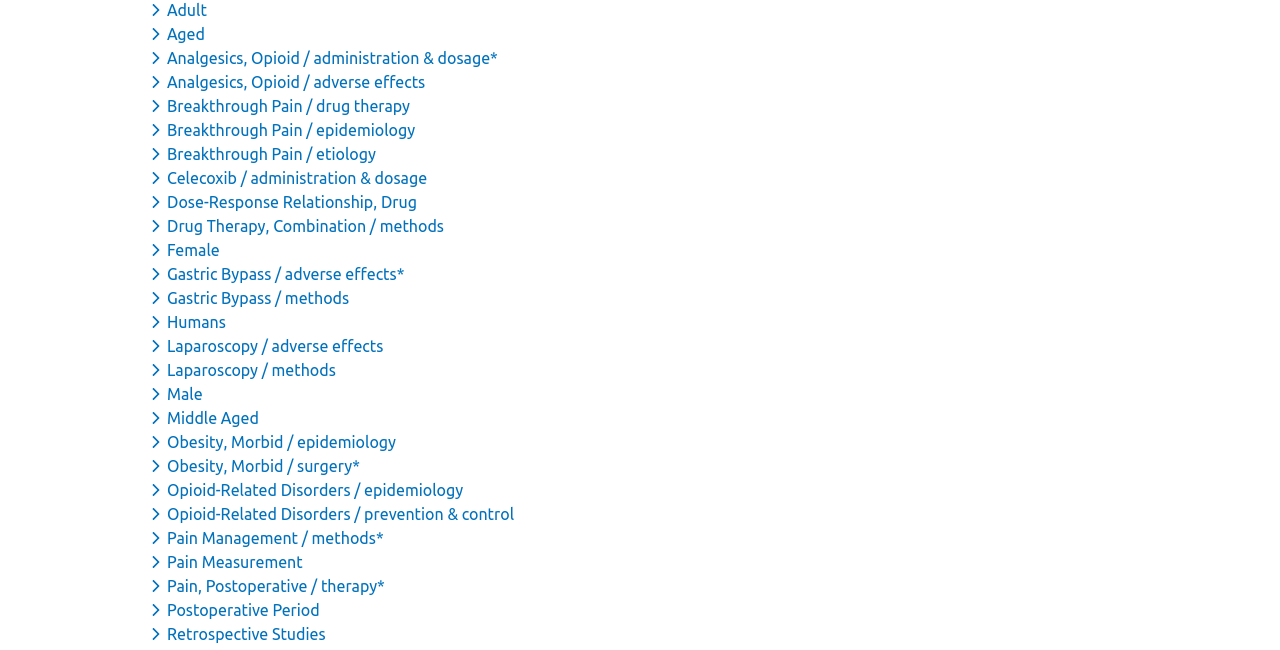Determine the coordinates of the bounding box that should be clicked to complete the instruction: "Toggle dropdown menu for keyword Obesity, Morbid / epidemiology". The coordinates should be represented by four float numbers between 0 and 1: [left, top, right, bottom].

[0.117, 0.666, 0.313, 0.694]